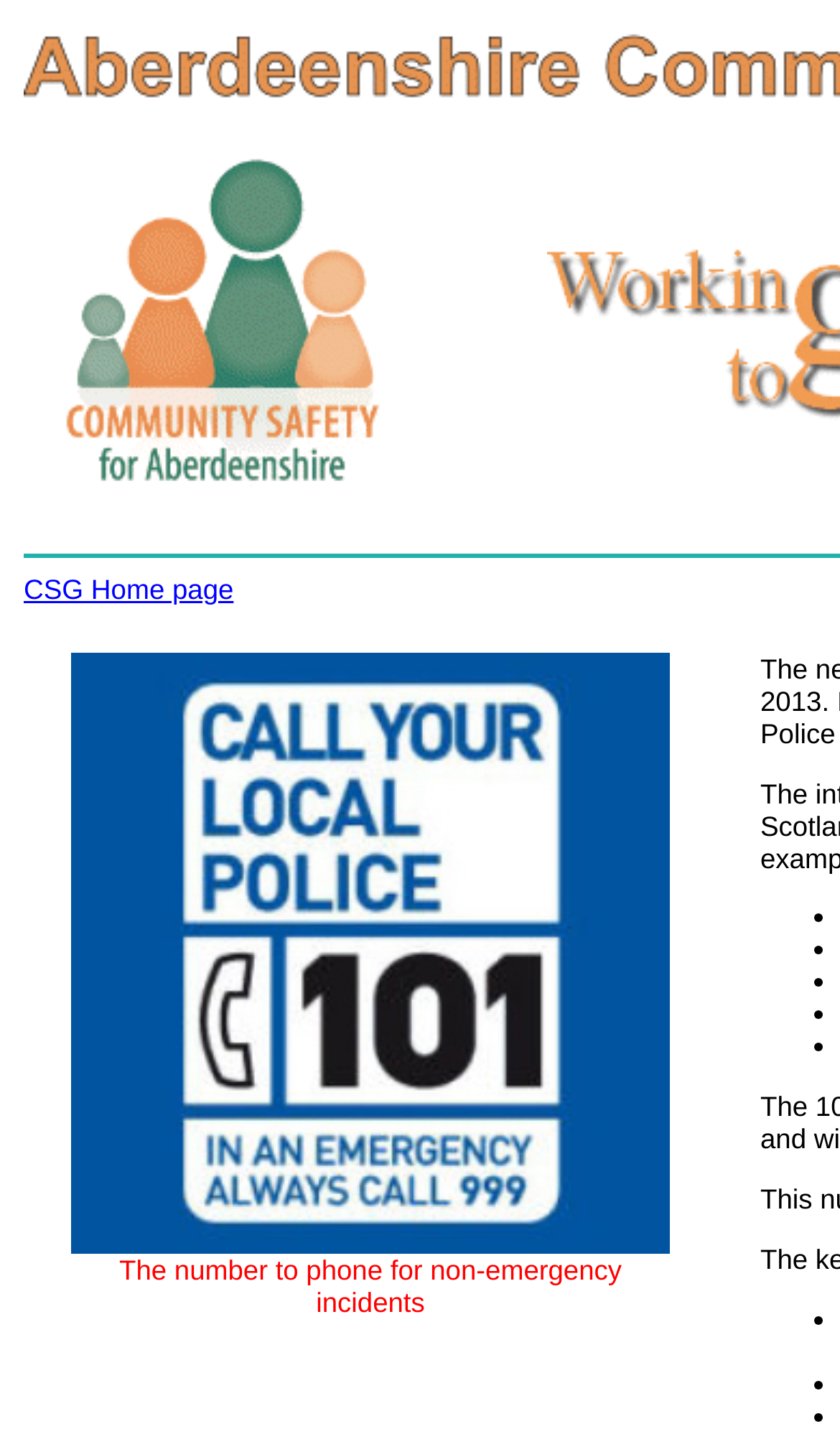Please predict the bounding box coordinates (top-left x, top-left y, bottom-right x, bottom-right y) for the UI element in the screenshot that fits the description: CSG Home page

[0.028, 0.399, 0.278, 0.422]